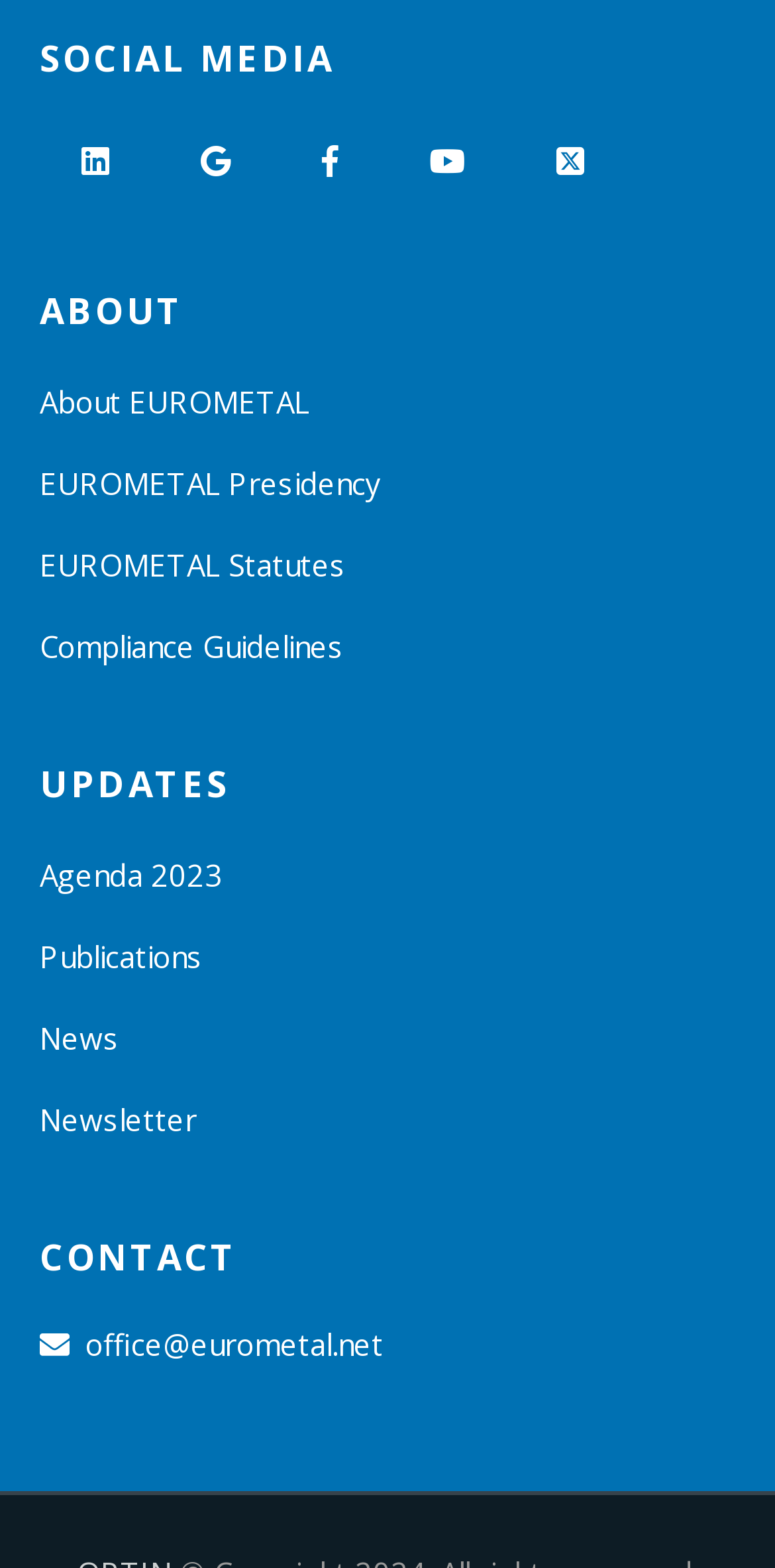Carefully observe the image and respond to the question with a detailed answer:
How many social media buttons are there?

I counted the number of social media buttons on the top of the webpage, and there are 6 buttons with different icons.